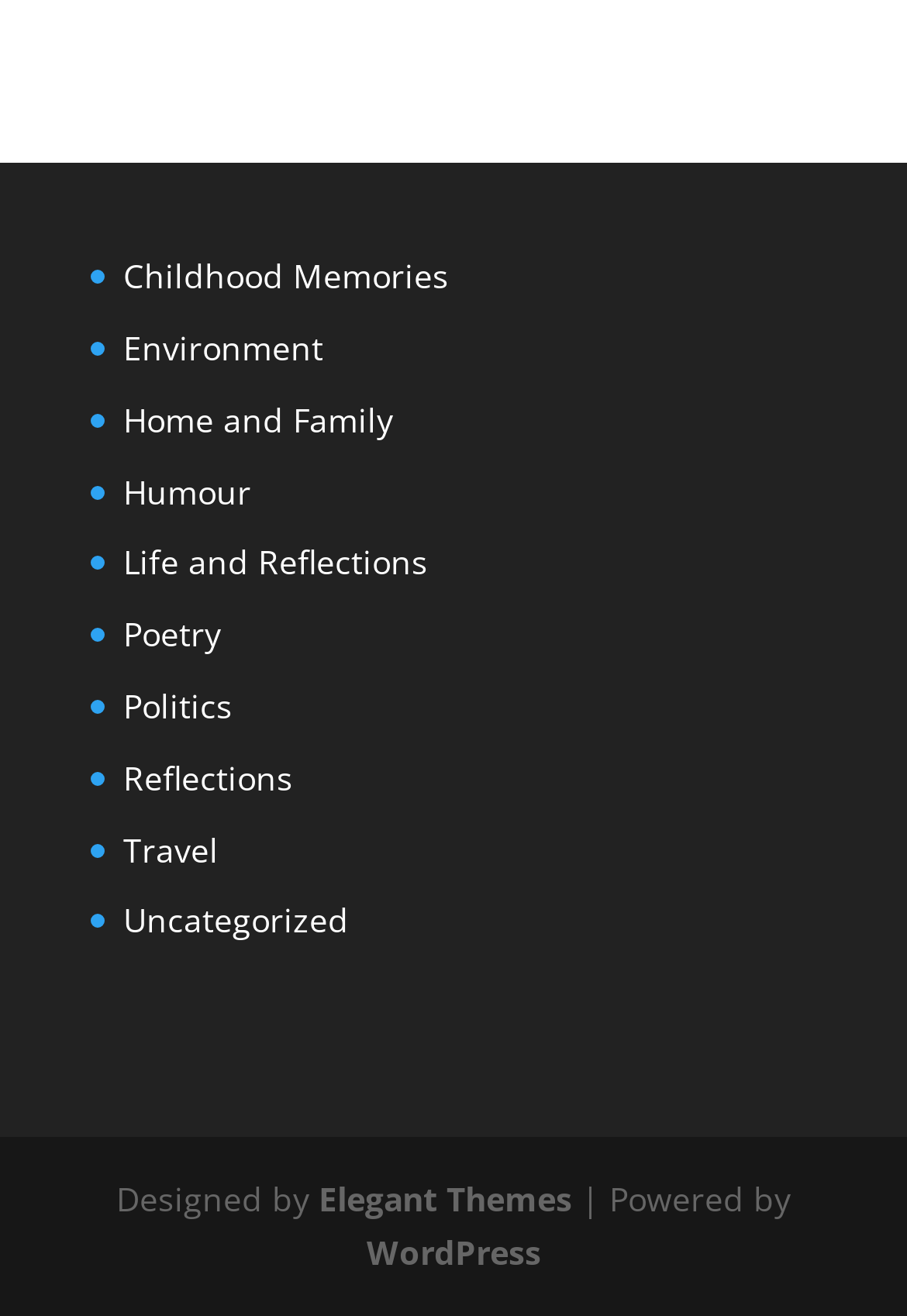Answer this question in one word or a short phrase: What is the theme provider of the website?

Elegant Themes